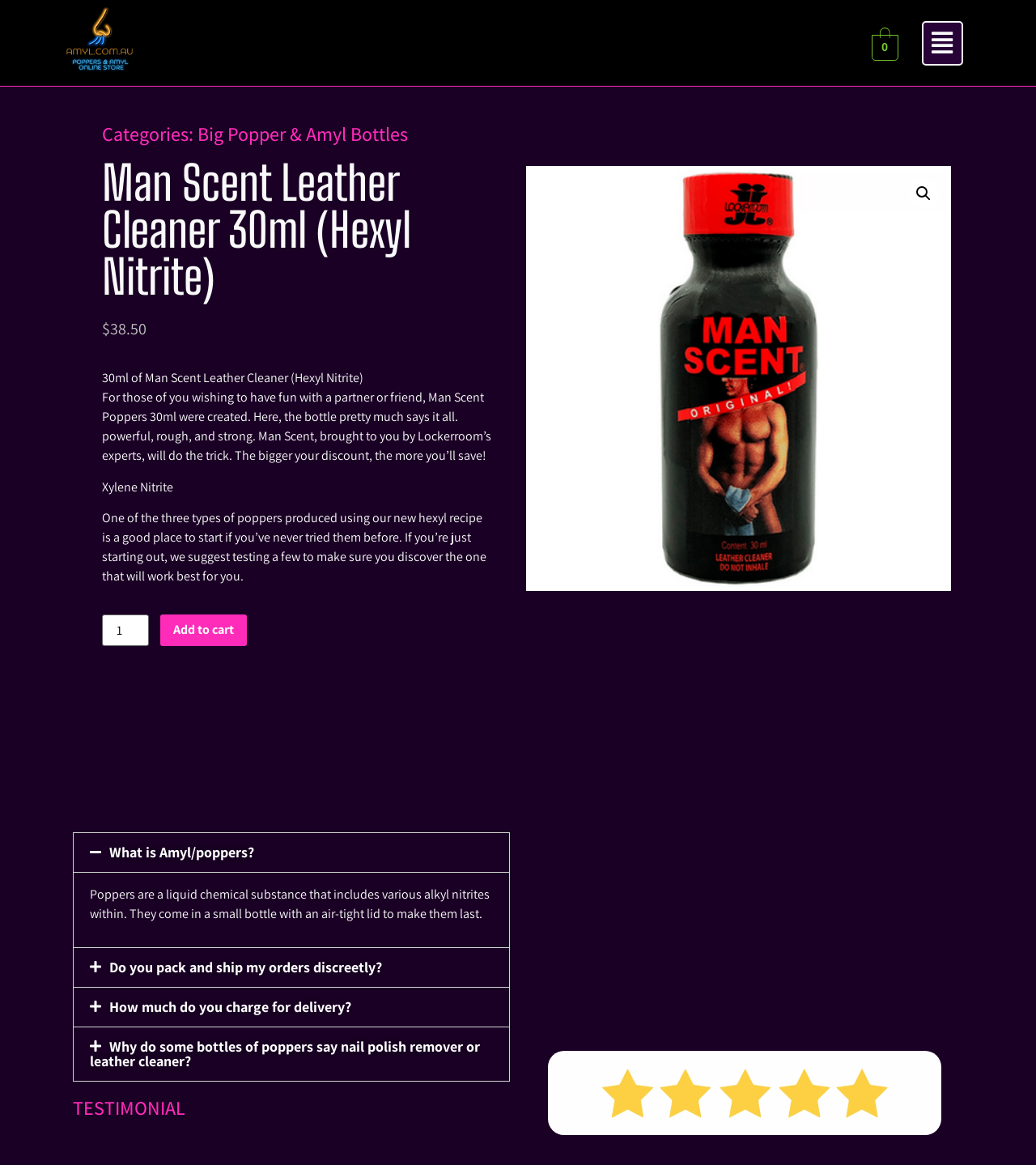Please identify the bounding box coordinates of the element I need to click to follow this instruction: "Click the 'Add to cart' button".

[0.155, 0.527, 0.238, 0.554]